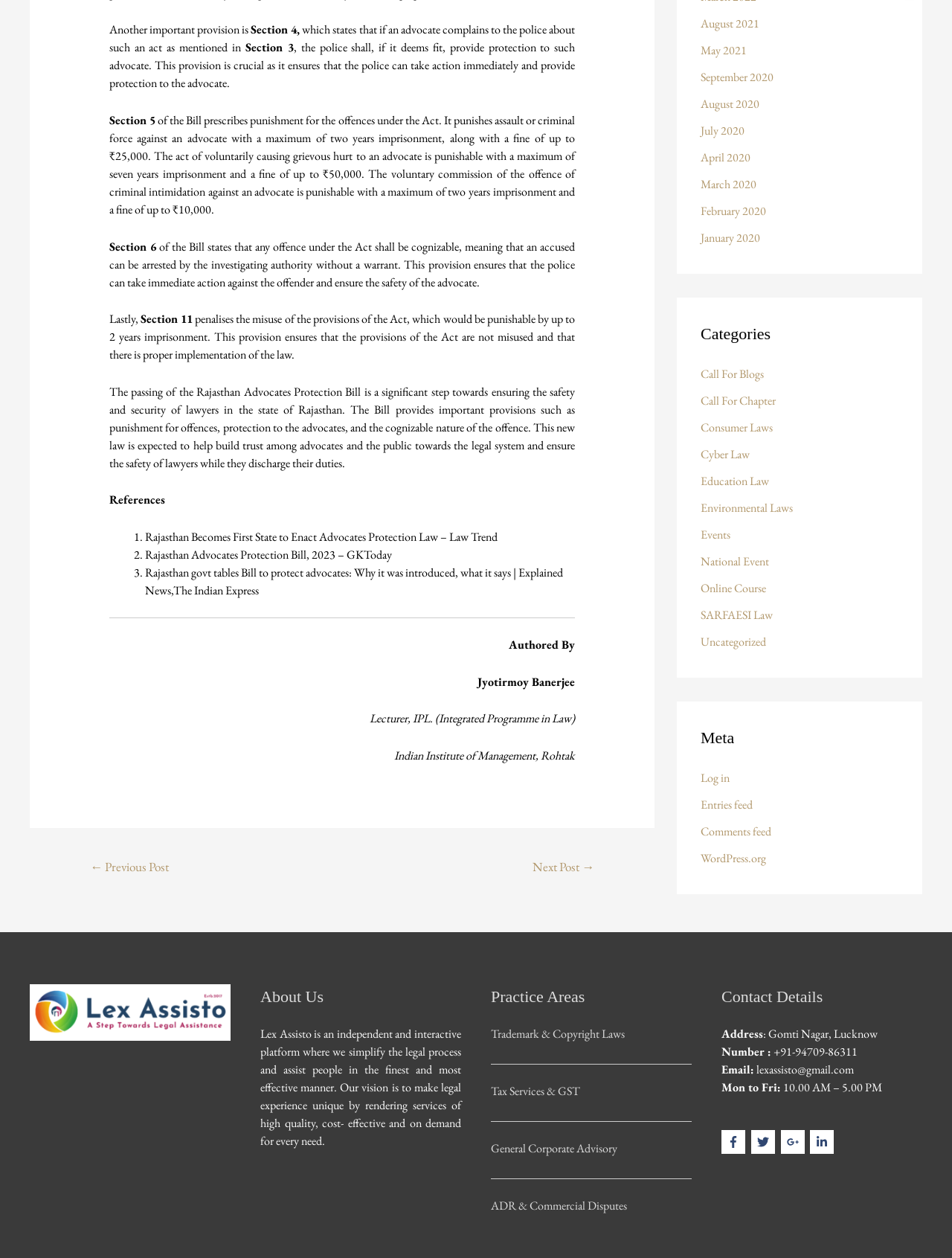Please find the bounding box coordinates of the element's region to be clicked to carry out this instruction: "Click on the 'Log in' link".

[0.736, 0.612, 0.766, 0.624]